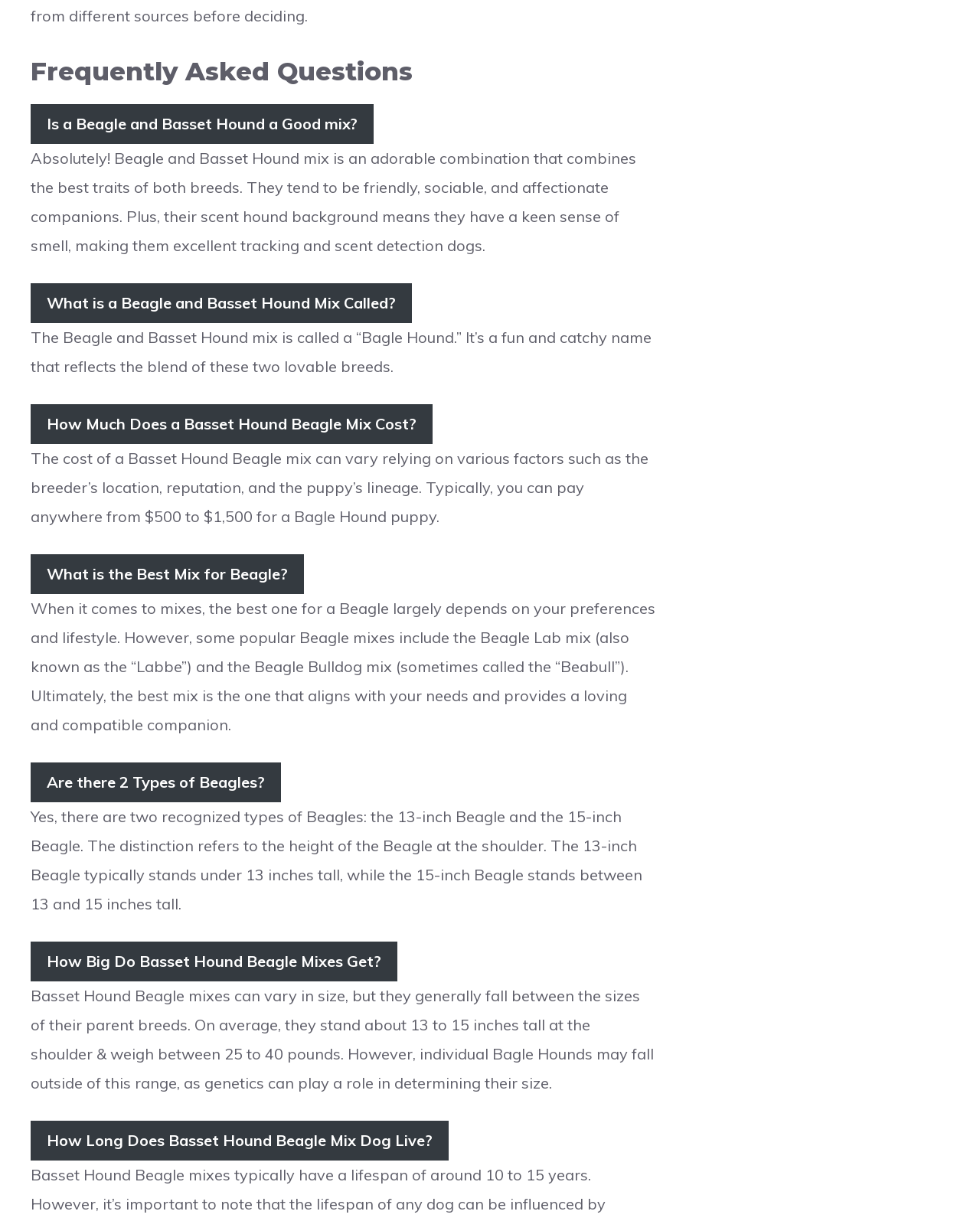What is a Beagle and Basset Hound mix called?
Answer the question with a single word or phrase derived from the image.

Bagle Hound